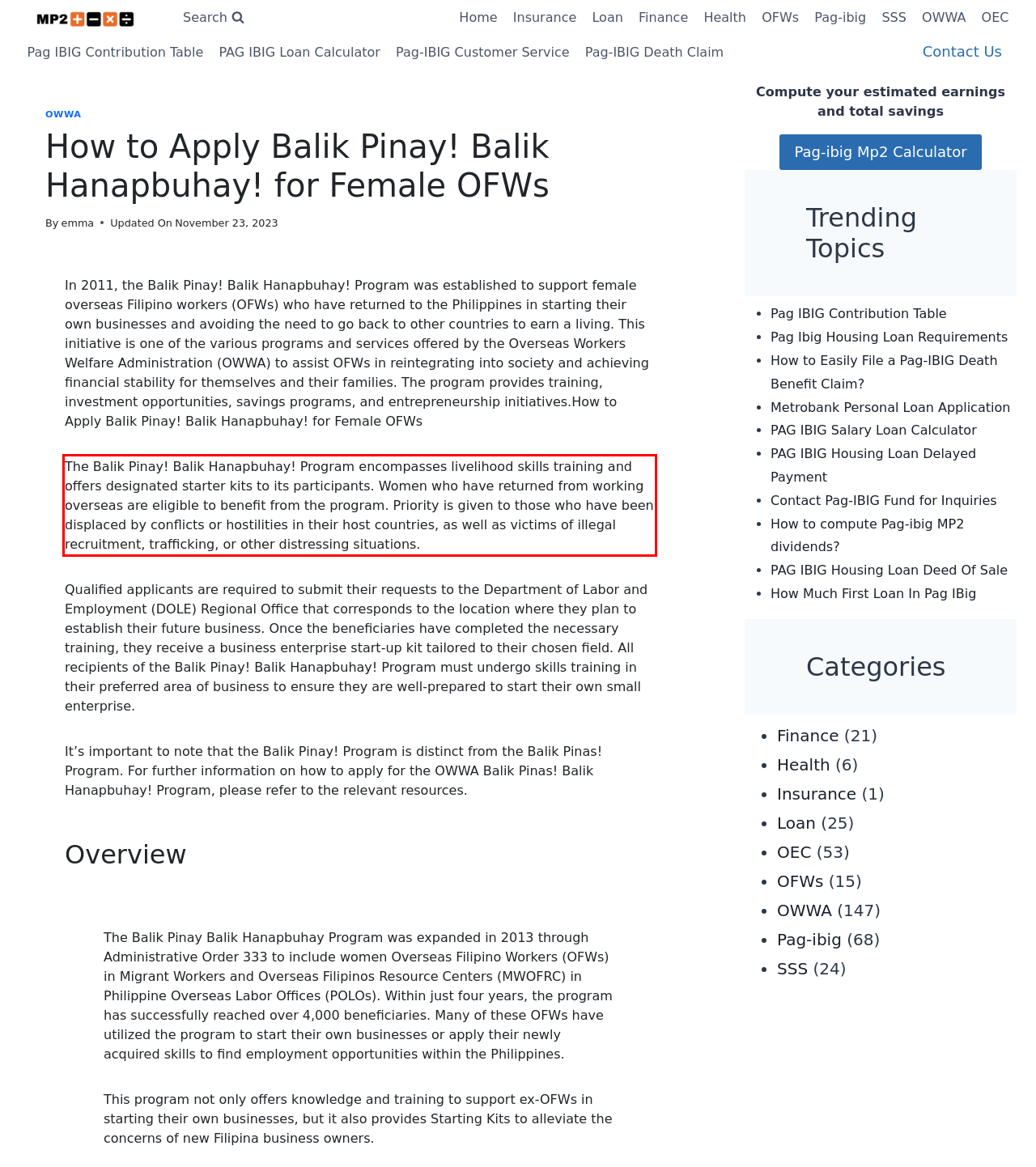Examine the screenshot of the webpage, locate the red bounding box, and perform OCR to extract the text contained within it.

The Balik Pinay! Balik Hanapbuhay! Program encompasses livelihood skills training and offers designated starter kits to its participants. Women who have returned from working overseas are eligible to benefit from the program. Priority is given to those who have been displaced by conflicts or hostilities in their host countries, as well as victims of illegal recruitment, trafficking, or other distressing situations.